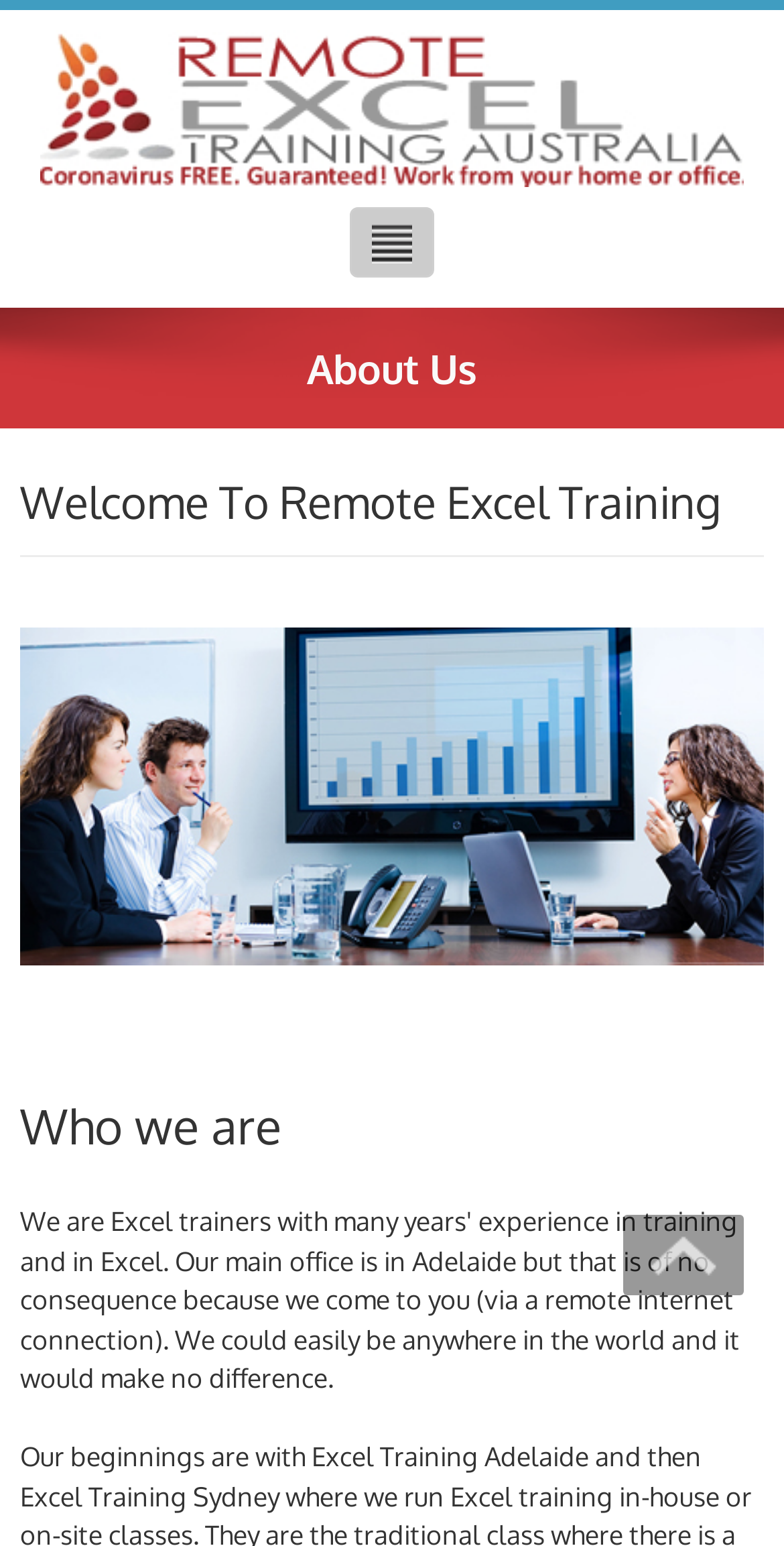Write a detailed summary of the webpage.

The webpage is about Remote Excel Training, specifically the "About Us" section. At the top left corner, there is a logo image with a corresponding link. Next to it, on the right side, is a menu click image with a link. 

Below these elements, there is a heading that reads "About Us", which spans the entire width of the page. 

Further down, there is a heading that says "Welcome To Remote Excel Training", accompanied by a large image that takes up most of the page's width. 

Below this image, there is another heading that reads "Who we are". 

At the bottom right corner of the page, there is a "Back to Top" link.